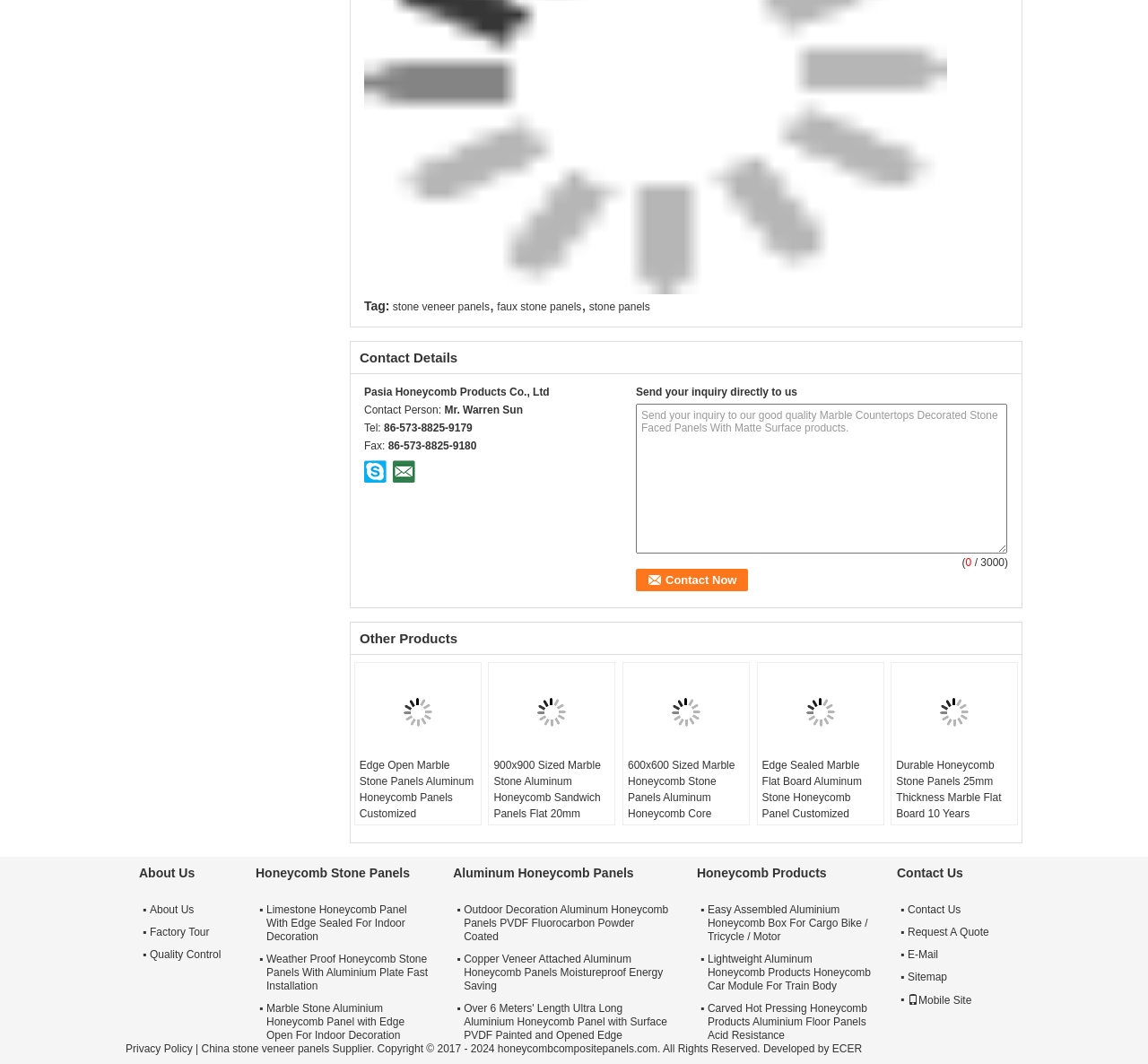What is the surface treatment of the 900x900 Sized Marble Stone Aluminum Honeycomb Sandwich Panels?
Please look at the screenshot and answer using one word or phrase.

Flamed